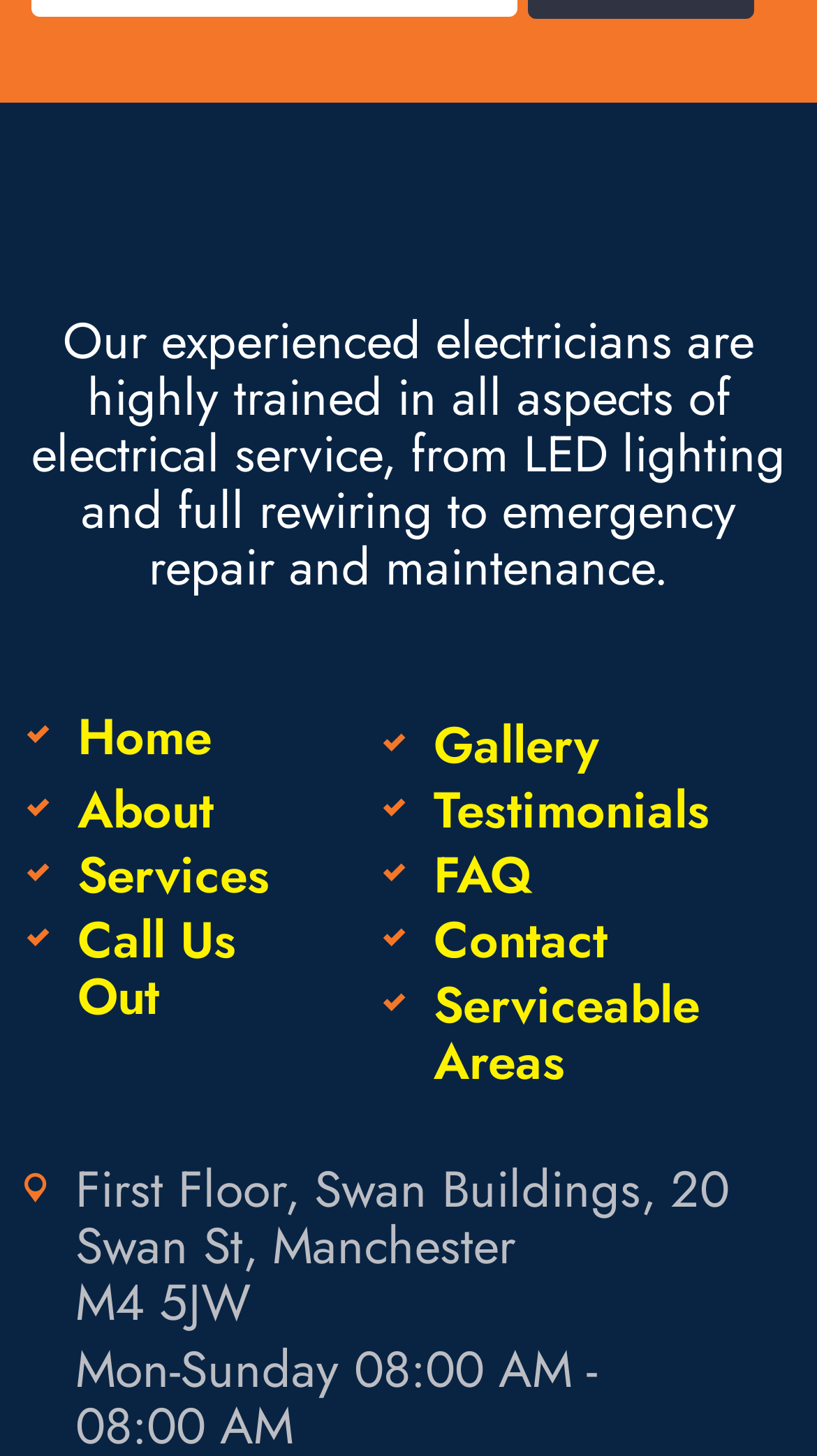Locate the bounding box coordinates of the element to click to perform the following action: 'go to home page'. The coordinates should be given as four float values between 0 and 1, in the form of [left, top, right, bottom].

[0.095, 0.481, 0.259, 0.532]